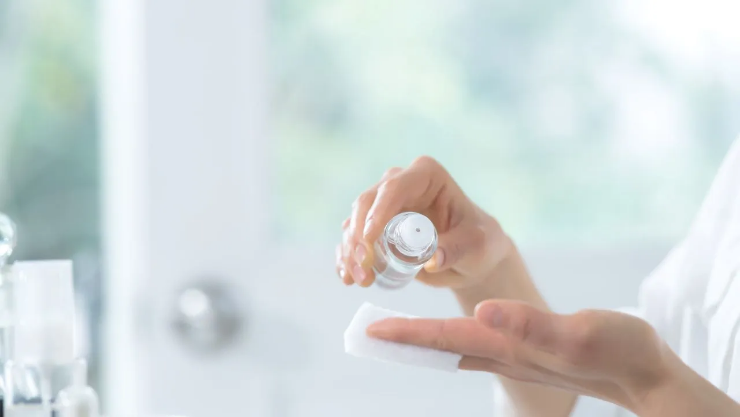Provide an in-depth description of all elements within the image.

In the image, a person is carefully dispensing a skin care lotion into their palm, preparing to apply it for acne care. The lotion is showcased in a small, clear bottle, indicating its importance in a skincare routine aimed at preventing skin irritation caused by mask-wearing. This visual aligns with the discussion on maintaining skin health by managing its pH level, particularly highlighting the benefits of using mildly acidic products. By emphasizing hydration and proper skin care, the image underscores the key strategies for combating mask-related skin issues, such as acne and irritation, thereby promoting healthy skin maintenance. The bright and airy background enhances the focus on the skin care process, reflecting a soothing and clean environment.